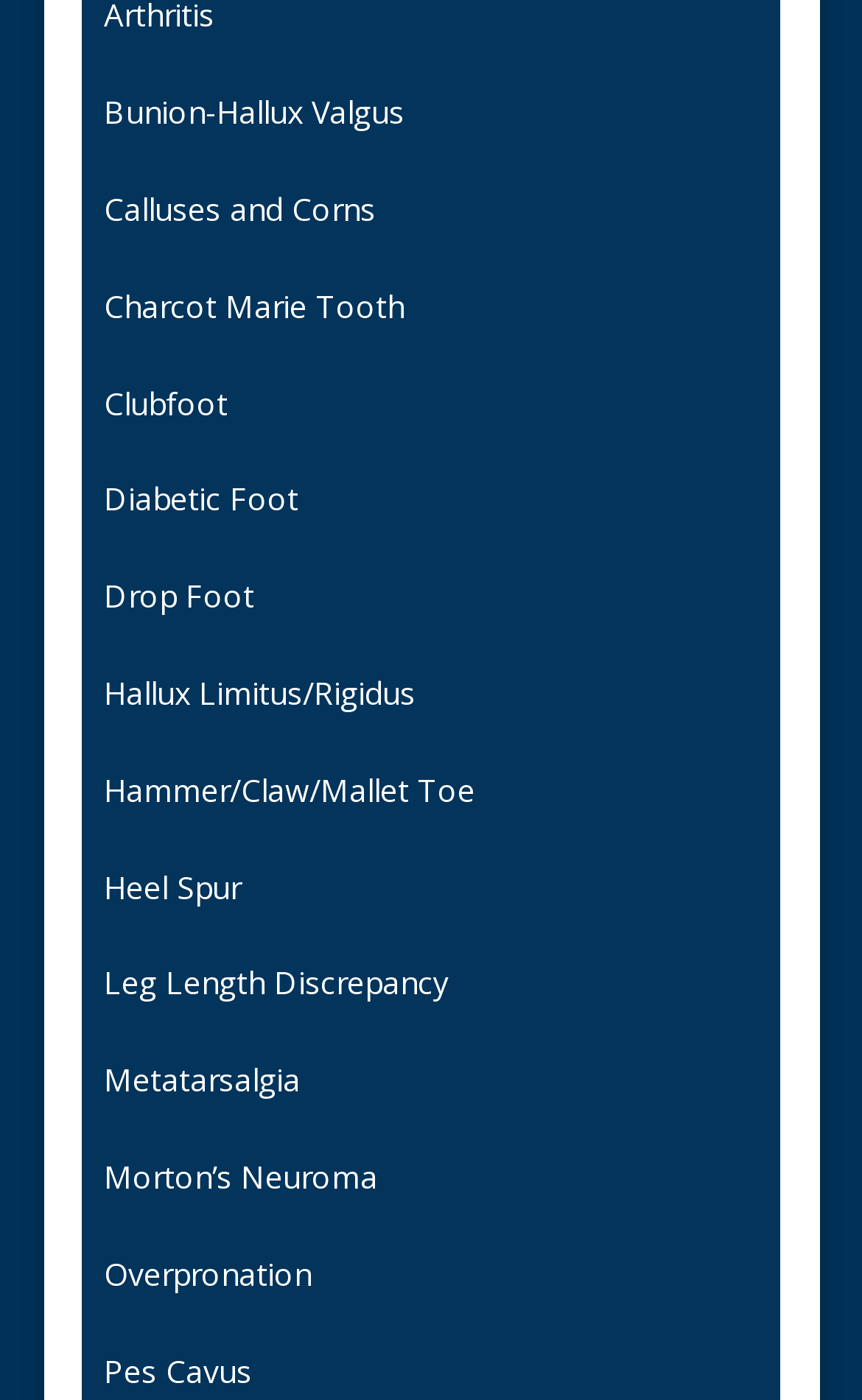Answer the question in one word or a short phrase:
What is the condition characterized by an abnormally shaped foot?

Pes Cavus